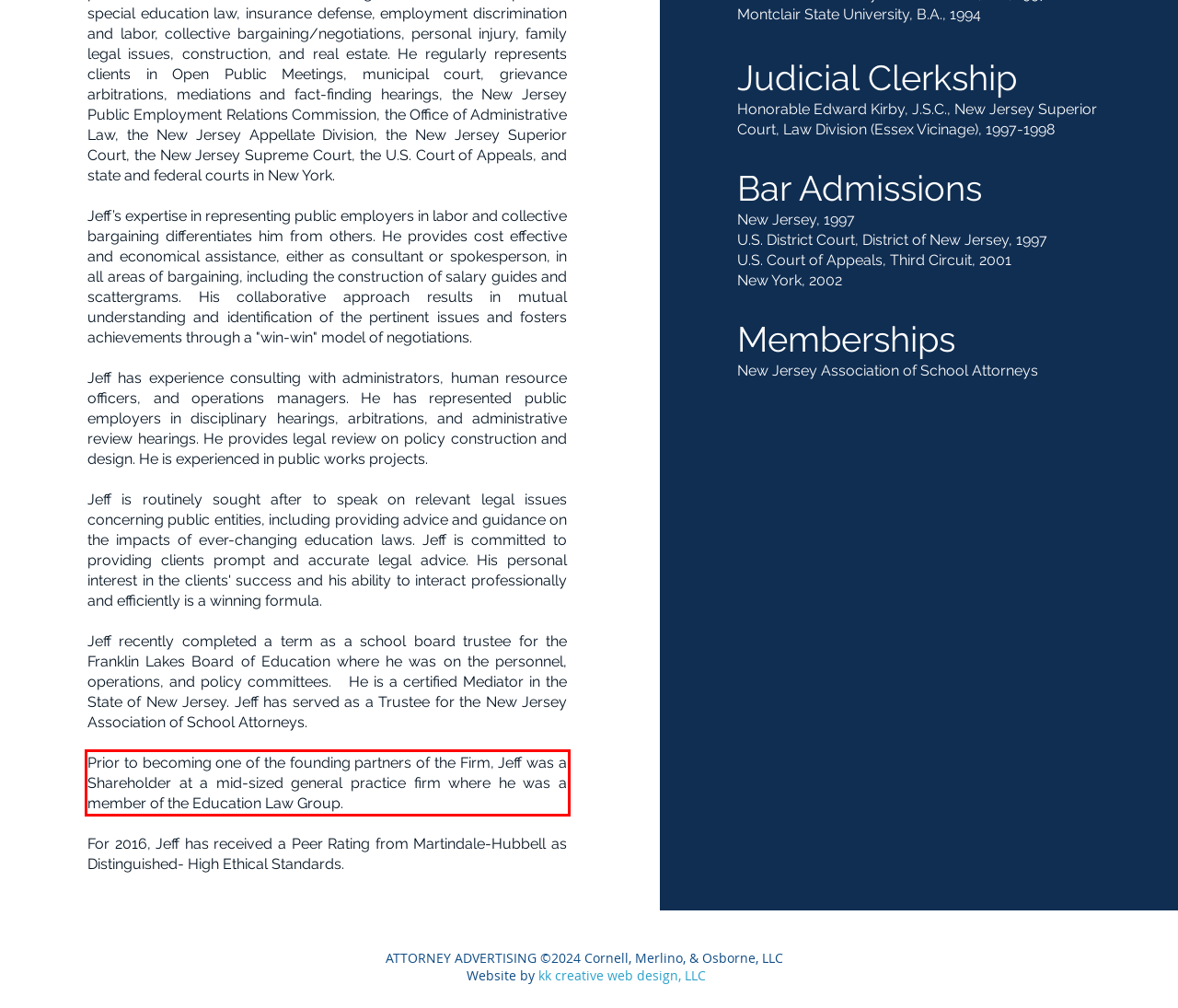Your task is to recognize and extract the text content from the UI element enclosed in the red bounding box on the webpage screenshot.

Prior to becoming one of the founding partners of the Firm, Jeff was a Shareholder at a mid-sized general practice firm where he was a member of the Education Law Group.